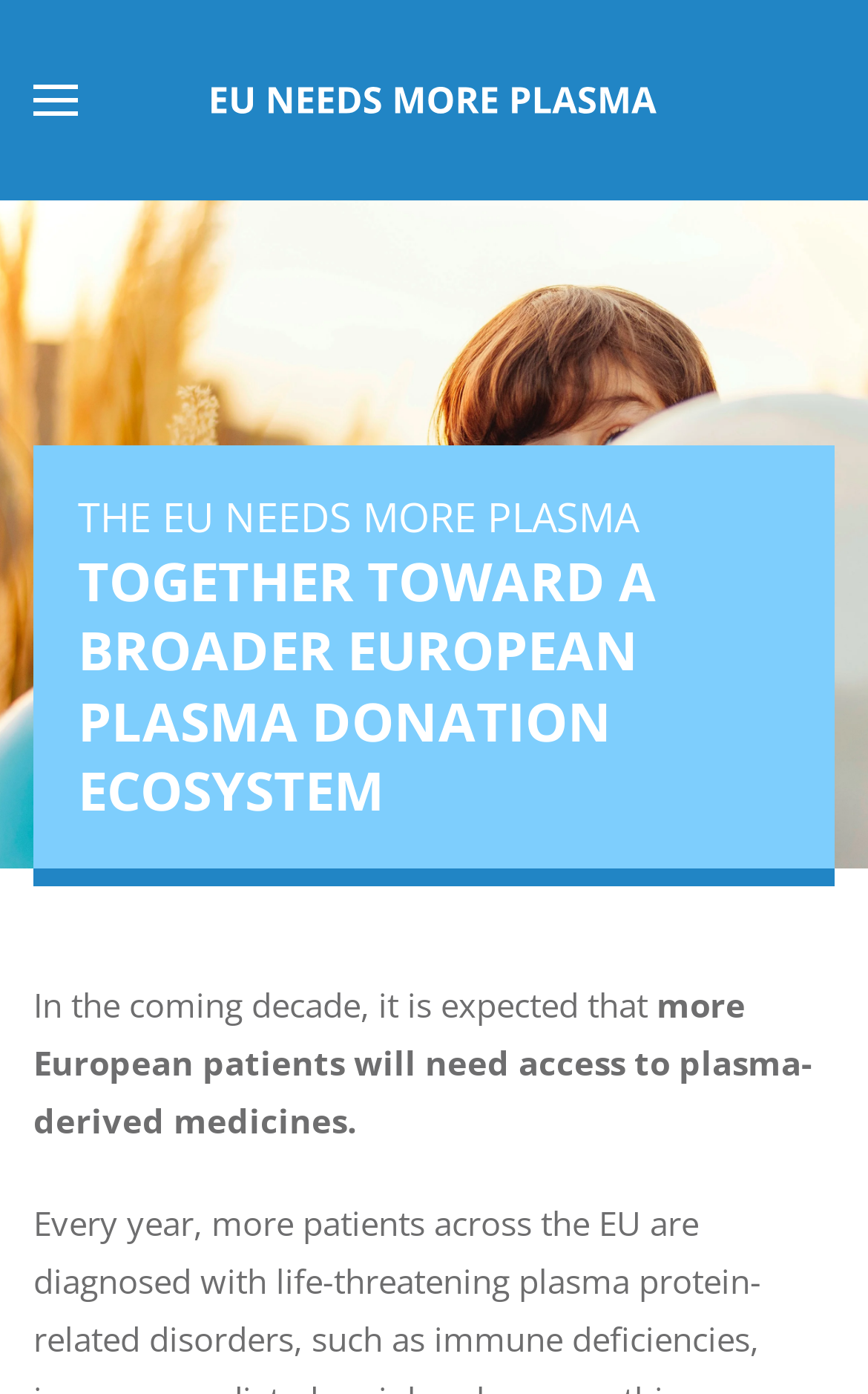Generate a comprehensive caption for the webpage you are viewing.

The webpage is titled "Home - EU Needs More Plasma" and appears to be a landing page for an initiative related to plasma donation in Europe. 

At the top left corner, there is a "Skip to main content" link, followed by an "Open menu" button with an accompanying icon. To the right of these elements, a "Back to home" link is situated, accompanied by an image with the text "EU Needs More Plasma". 

Below these top elements, a carousel region spans the entire width of the page, containing a list with a single slide. Within this slide, two headings are stacked vertically, with the first one reading "THE EU NEEDS MORE PLASMA" and the second one stating "TOGETHER TOWARD A BROADER EUROPEAN PLASMA DONATION ECOSYSTEM". 

Further down the page, two blocks of static text are positioned side by side, describing the expected increase in European patients needing access to plasma-derived medicines in the coming decade.